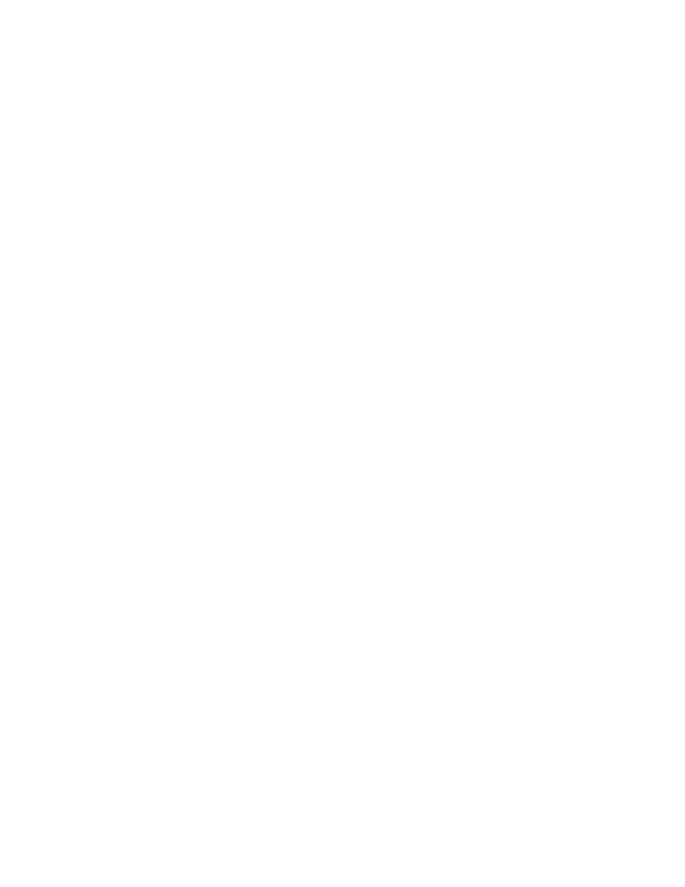Examine the screenshot and answer the question in as much detail as possible: What is the focus of the makeup design?

The caption highlights the makeup design, stating that it focuses on a smokey eye with a classic nude lip, showcasing high-end products from various brands.